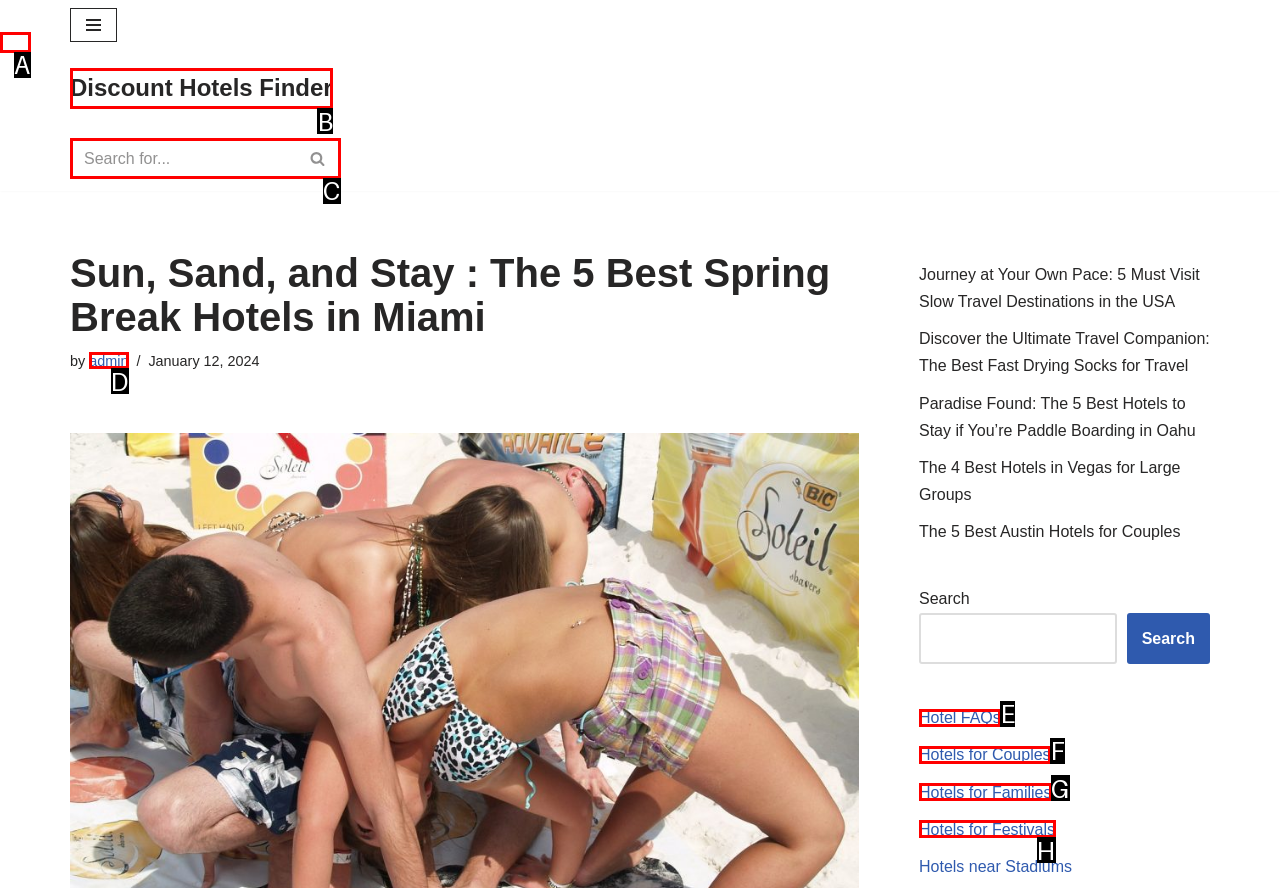Choose the letter of the option you need to click to Search for hotels. Answer with the letter only.

C